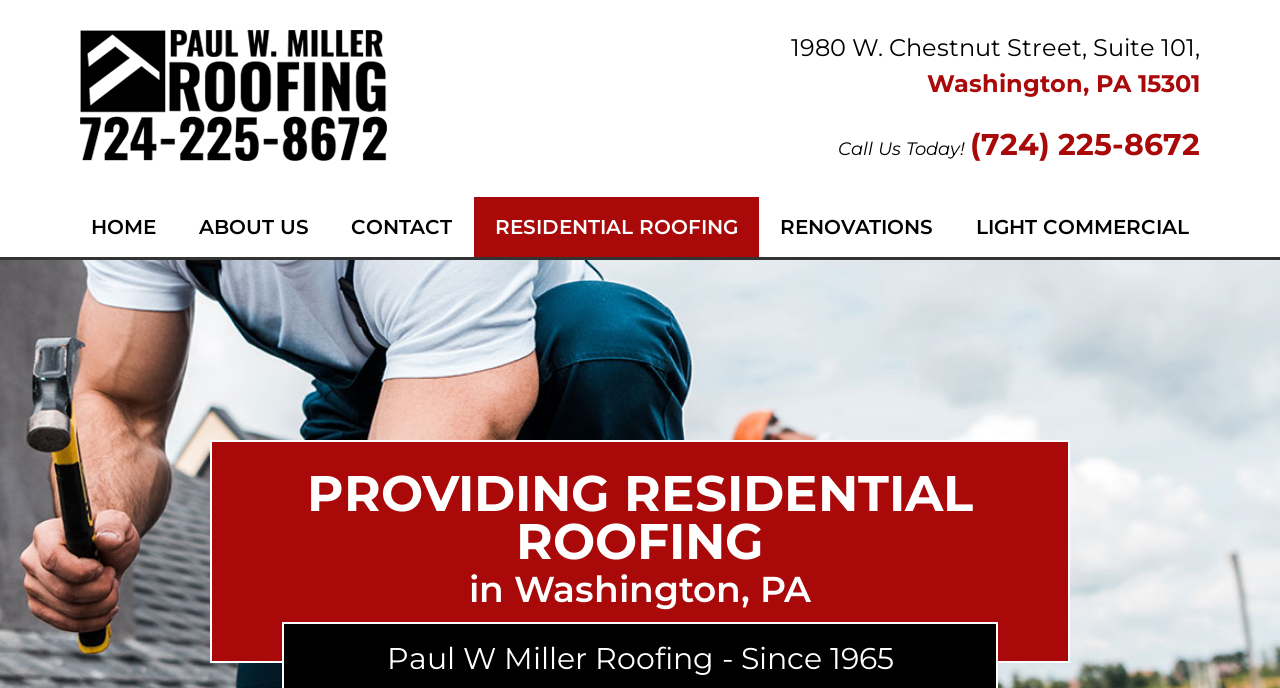Identify and provide the main heading of the webpage.

PROVIDING RESIDENTIAL ROOFING
in Washington, PA